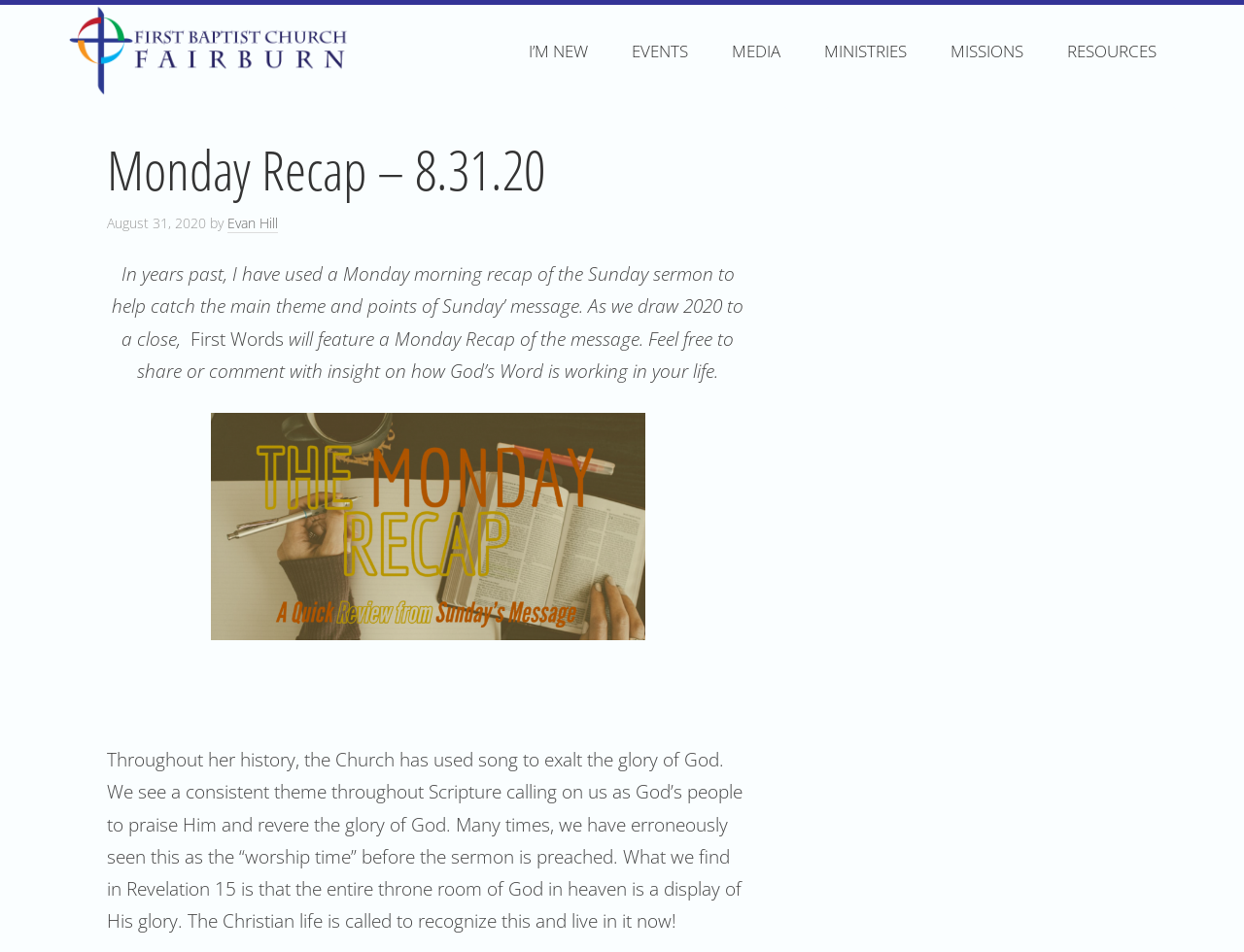Extract the bounding box coordinates for the HTML element that matches this description: "Public Interest". The coordinates should be four float numbers between 0 and 1, i.e., [left, top, right, bottom].

None